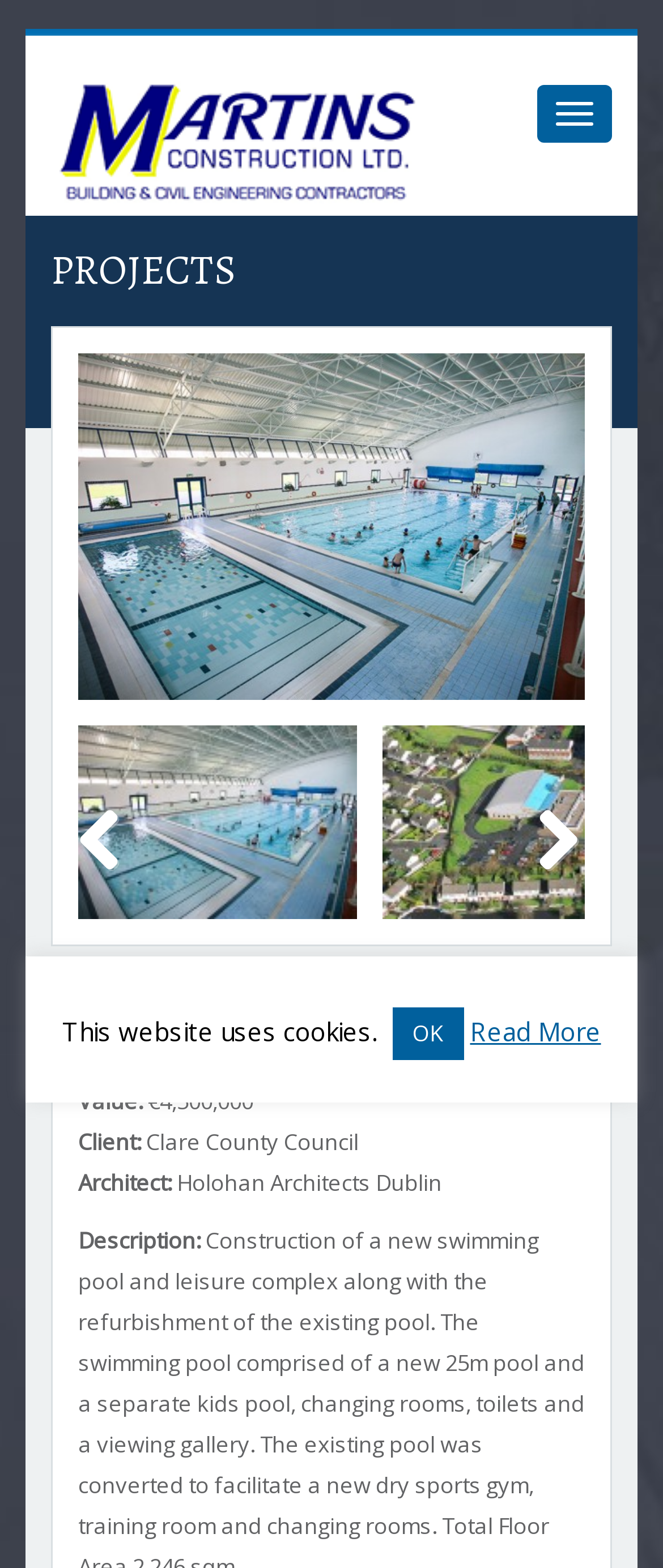Identify the bounding box for the described UI element. Provide the coordinates in (top-left x, top-left y, bottom-right x, bottom-right y) format with values ranging from 0 to 1: Next

[0.772, 0.516, 0.874, 0.559]